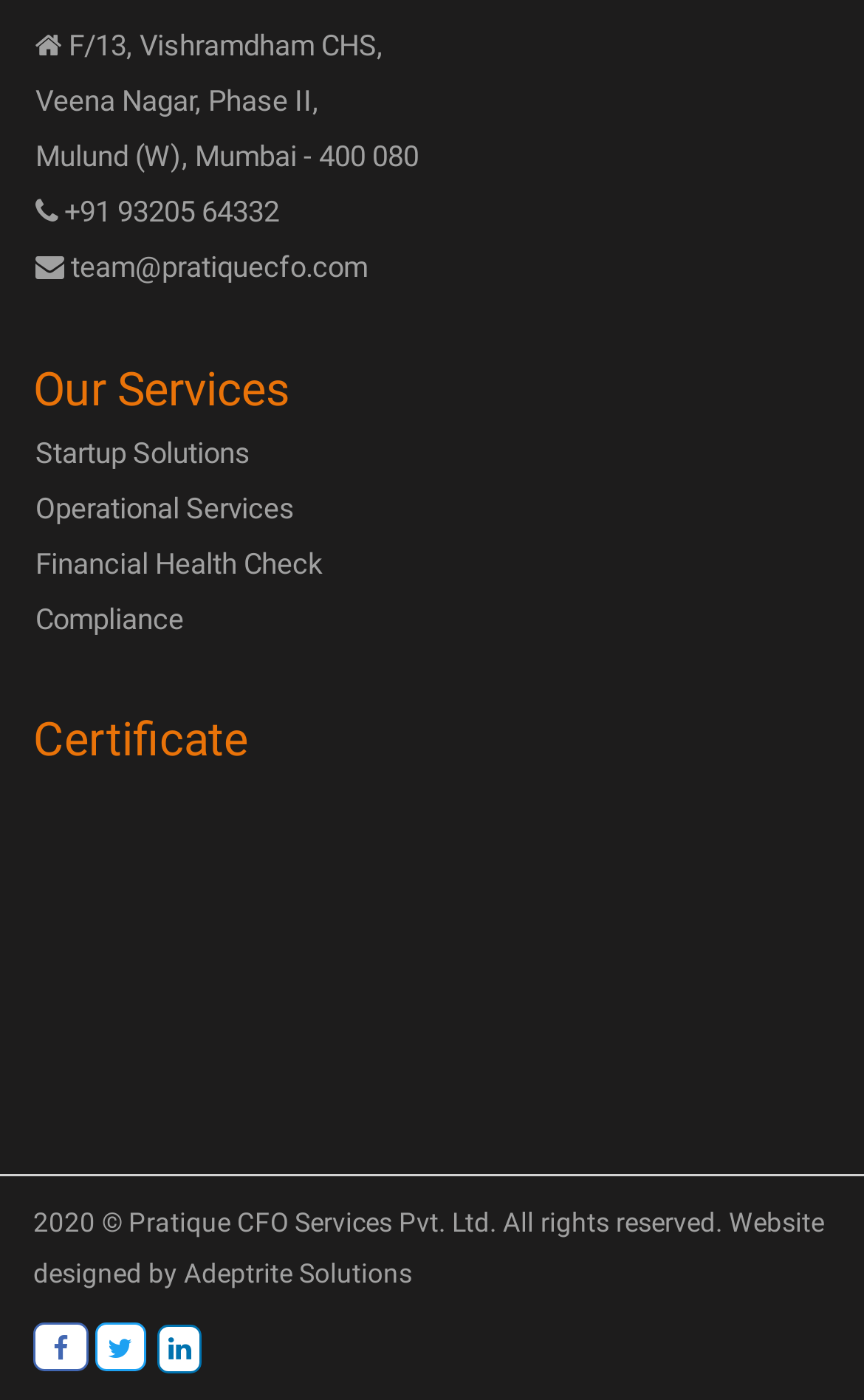Find the bounding box coordinates of the clickable area required to complete the following action: "Email this to a Friend".

None